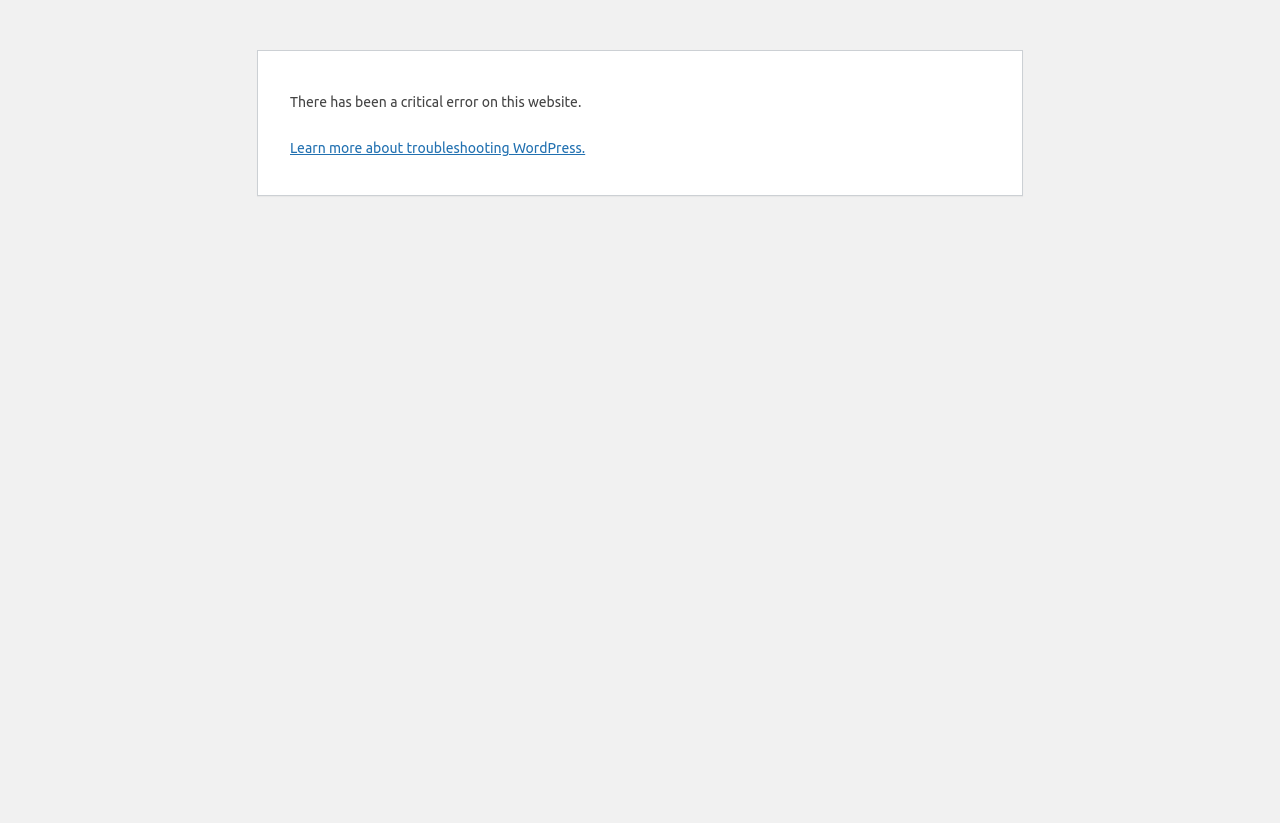Identify the bounding box for the given UI element using the description provided. Coordinates should be in the format (top-left x, top-left y, bottom-right x, bottom-right y) and must be between 0 and 1. Here is the description: Learn more about troubleshooting WordPress.

[0.227, 0.17, 0.457, 0.19]